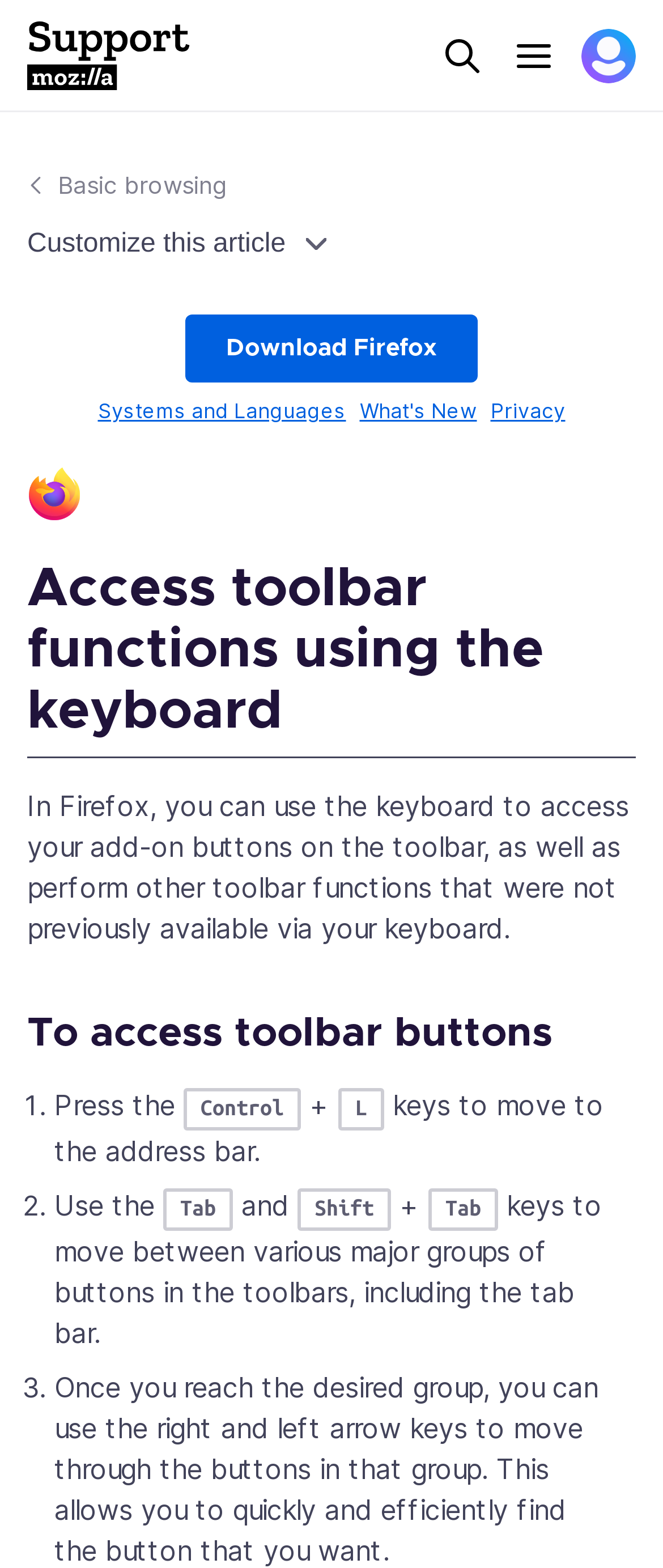Provide a single word or phrase answer to the question: 
How do you move between buttons in a group?

Use right and left arrow keys